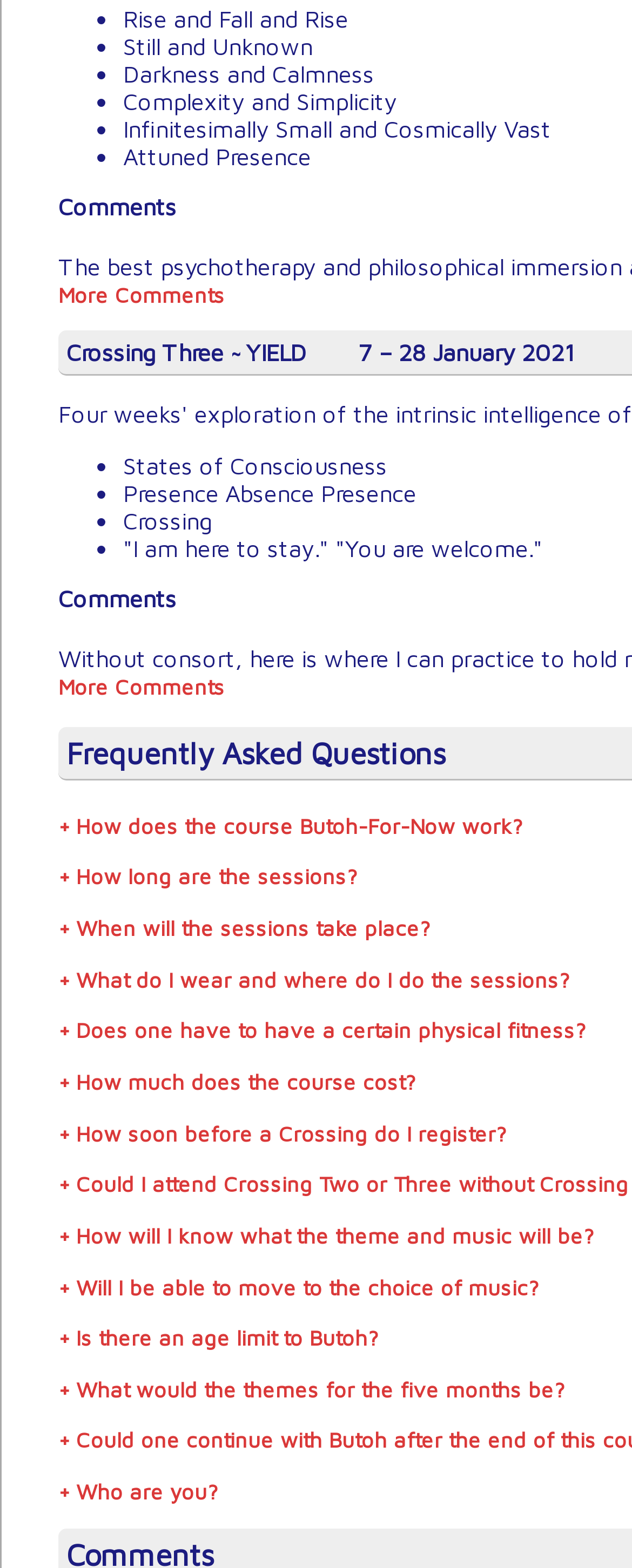Determine the bounding box coordinates of the clickable element to complete this instruction: "Click on 'Who are you?'". Provide the coordinates in the format of four float numbers between 0 and 1, [left, top, right, bottom].

[0.092, 0.943, 0.346, 0.96]